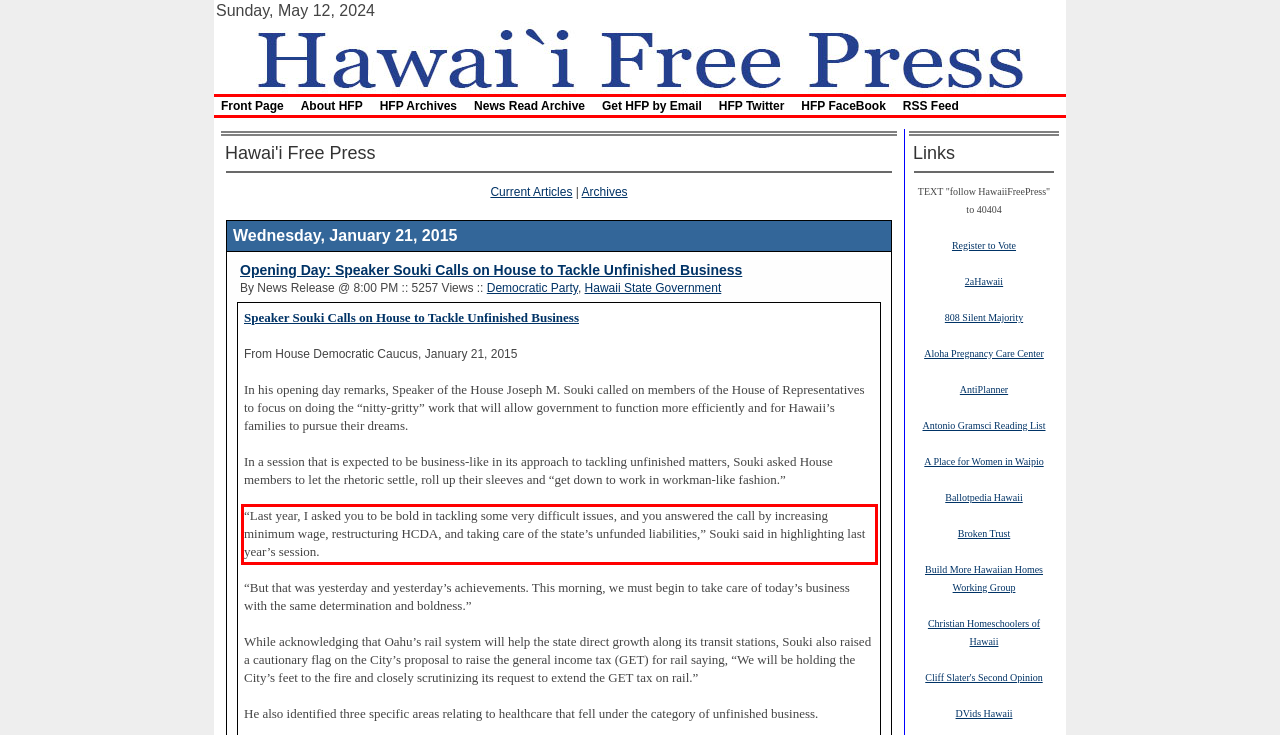Please identify and extract the text from the UI element that is surrounded by a red bounding box in the provided webpage screenshot.

“Last year, I asked you to be bold in tackling some very difficult issues, and you answered the call by increasing minimum wage, restructuring HCDA, and taking care of the state’s unfunded liabilities,” Souki said in highlighting last year’s session.